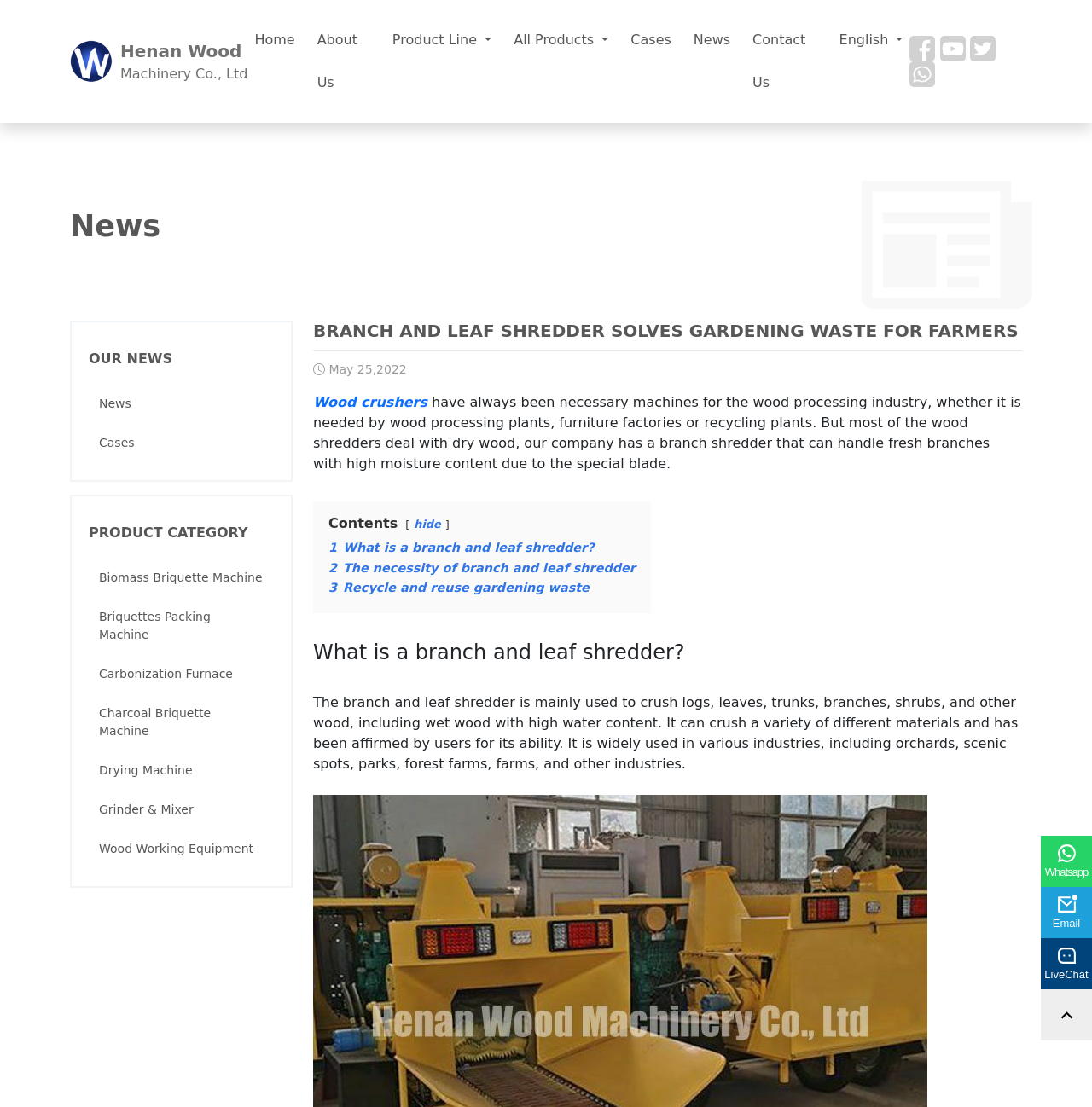Please locate the bounding box coordinates of the element that needs to be clicked to achieve the following instruction: "Click the 'LANDBEACH 01223 860060' link". The coordinates should be four float numbers between 0 and 1, i.e., [left, top, right, bottom].

None